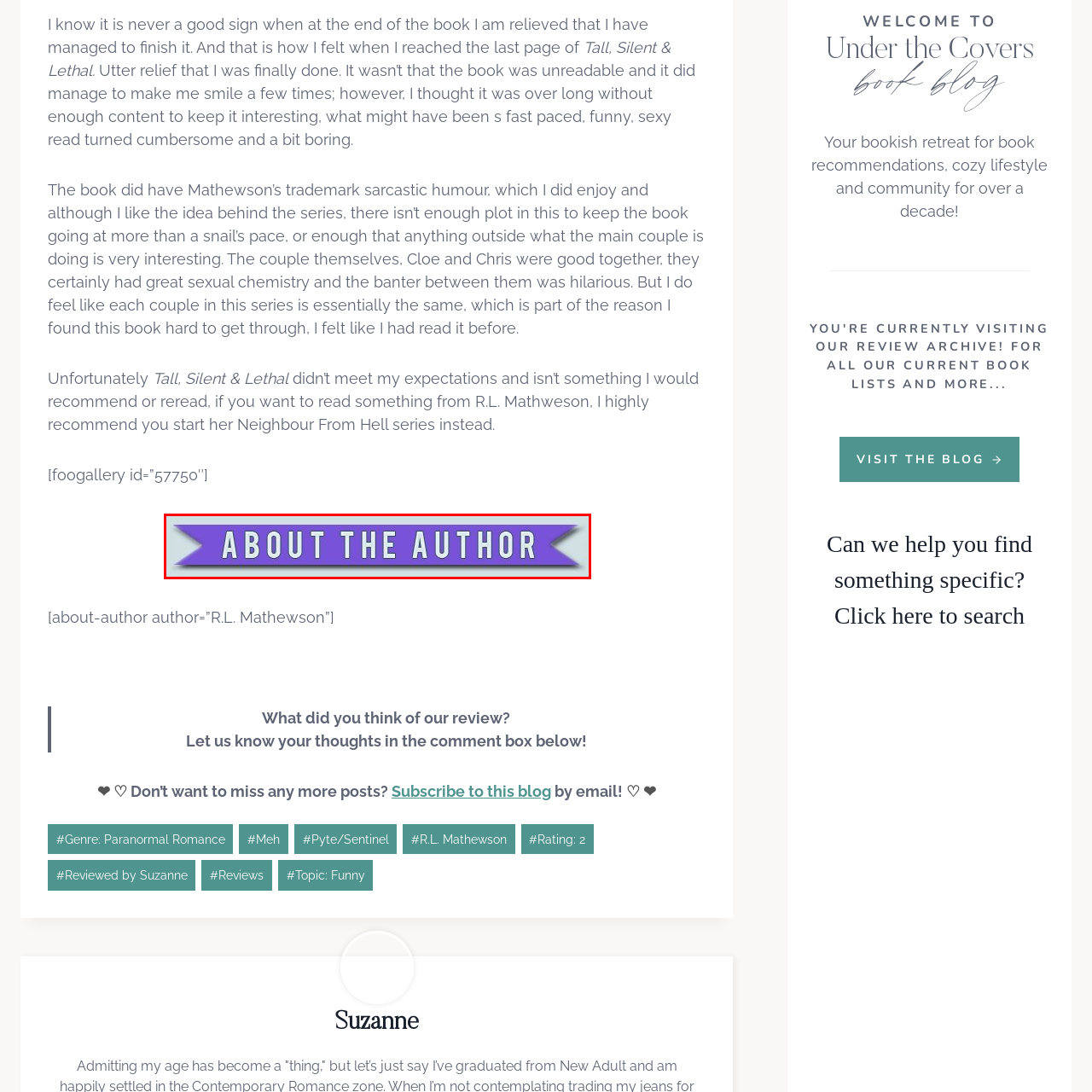What text is written on the banner?
Inspect the image area outlined by the red bounding box and deliver a detailed response to the question, based on the elements you observe.

The caption explicitly states that the banner features the bold, white text 'ABOUT THE AUTHOR', which is prominently displayed to introduce a section about the author.